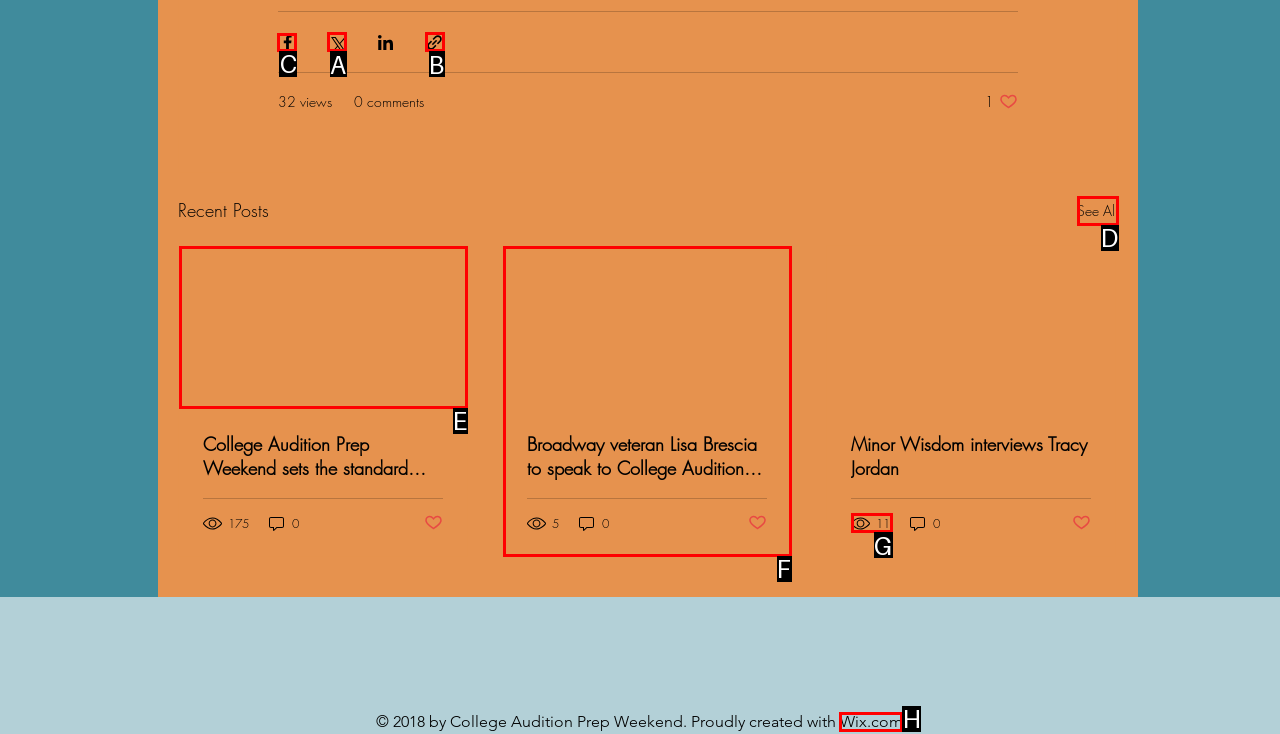Choose the letter of the UI element necessary for this task: Share via Facebook
Answer with the correct letter.

C